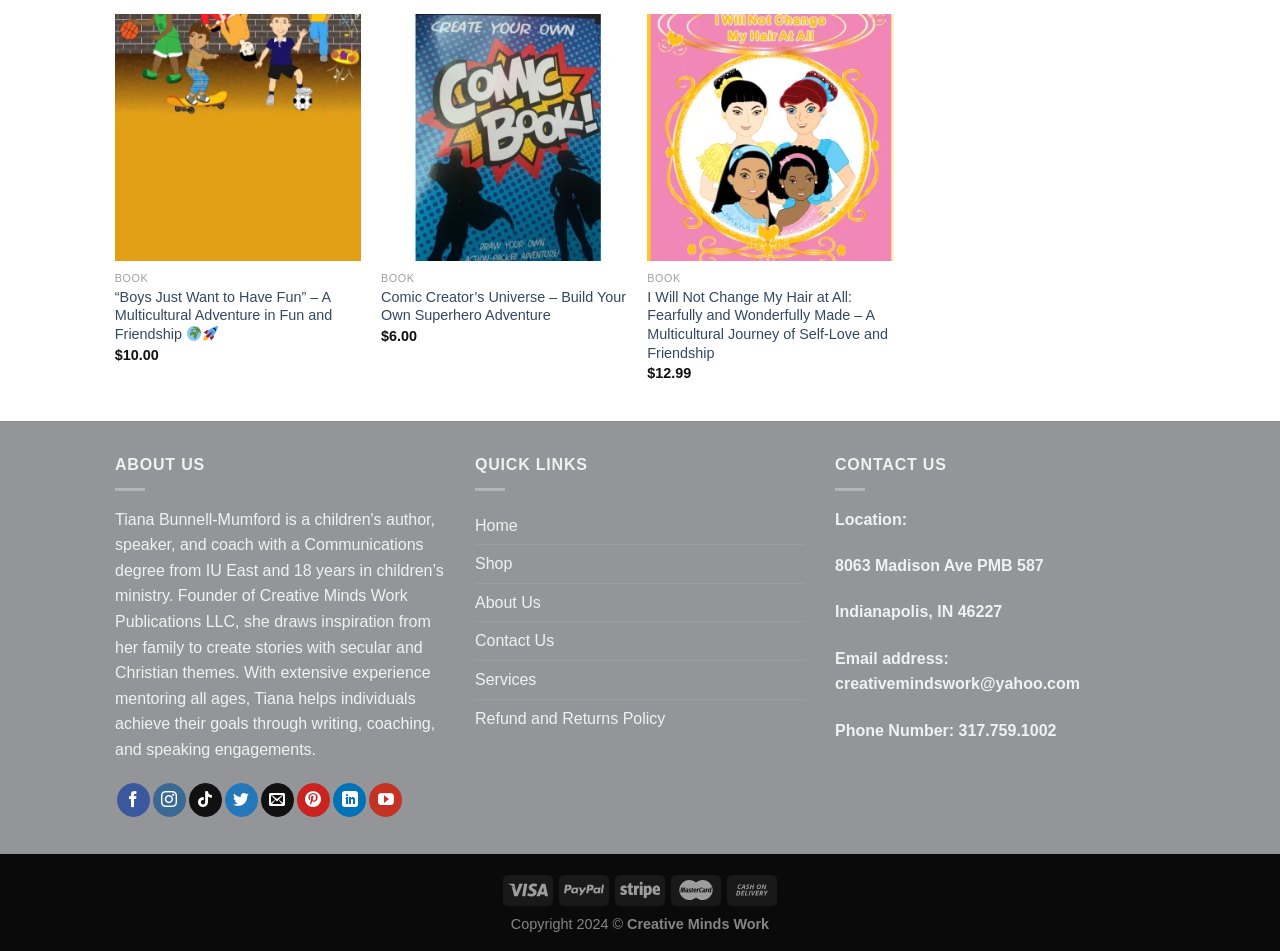Given the element description: "Go to end", predict the bounding box coordinates of this UI element. The coordinates must be four float numbers between 0 and 1, given as [left, top, right, bottom].

None